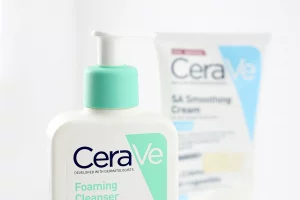What is the purpose of ceramides in the Foaming Cleanser?
Please respond to the question with a detailed and thorough explanation.

According to the caption, the Foaming Cleanser is formulated with essential ceramides and hyaluronic acid to help maintain moisture levels. This suggests that ceramides play a role in preserving the skin's natural moisture barrier.